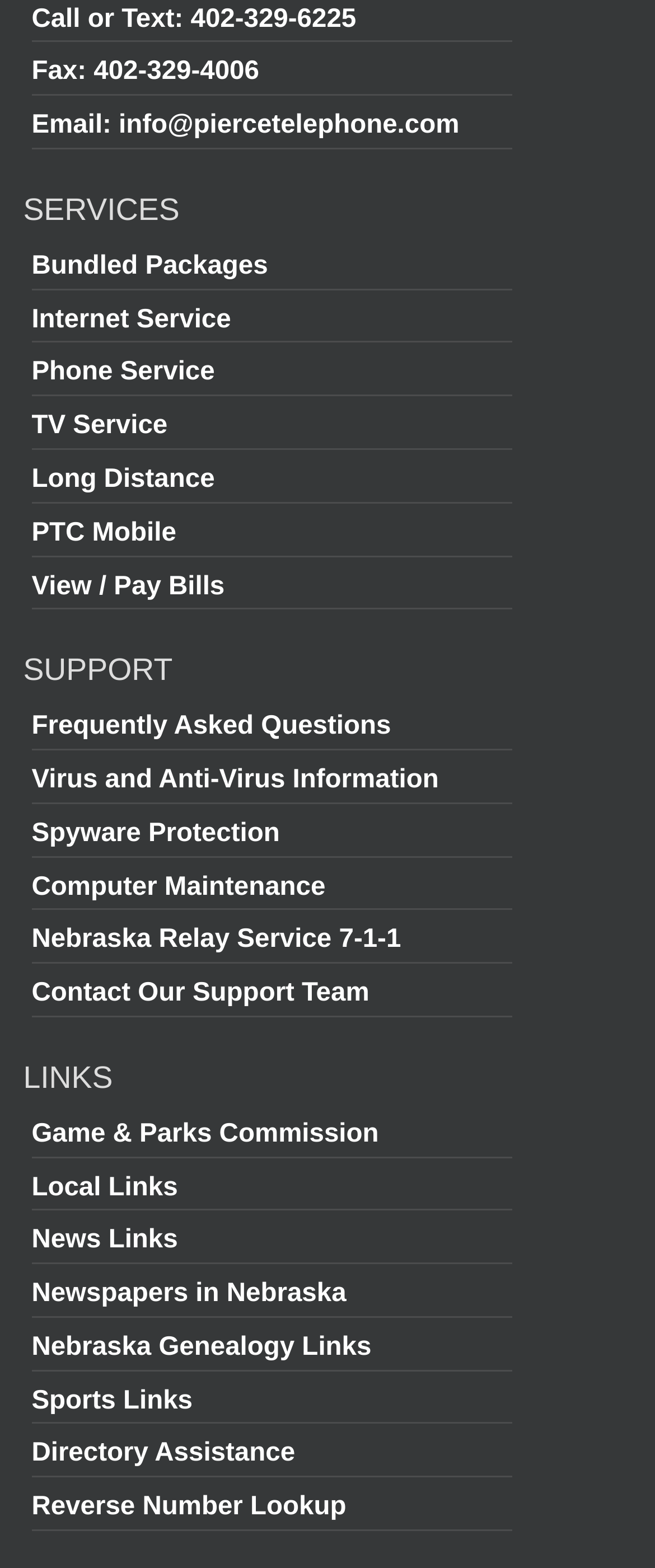Find the bounding box coordinates of the area to click in order to follow the instruction: "Learn about bundled packages".

[0.048, 0.161, 0.409, 0.179]